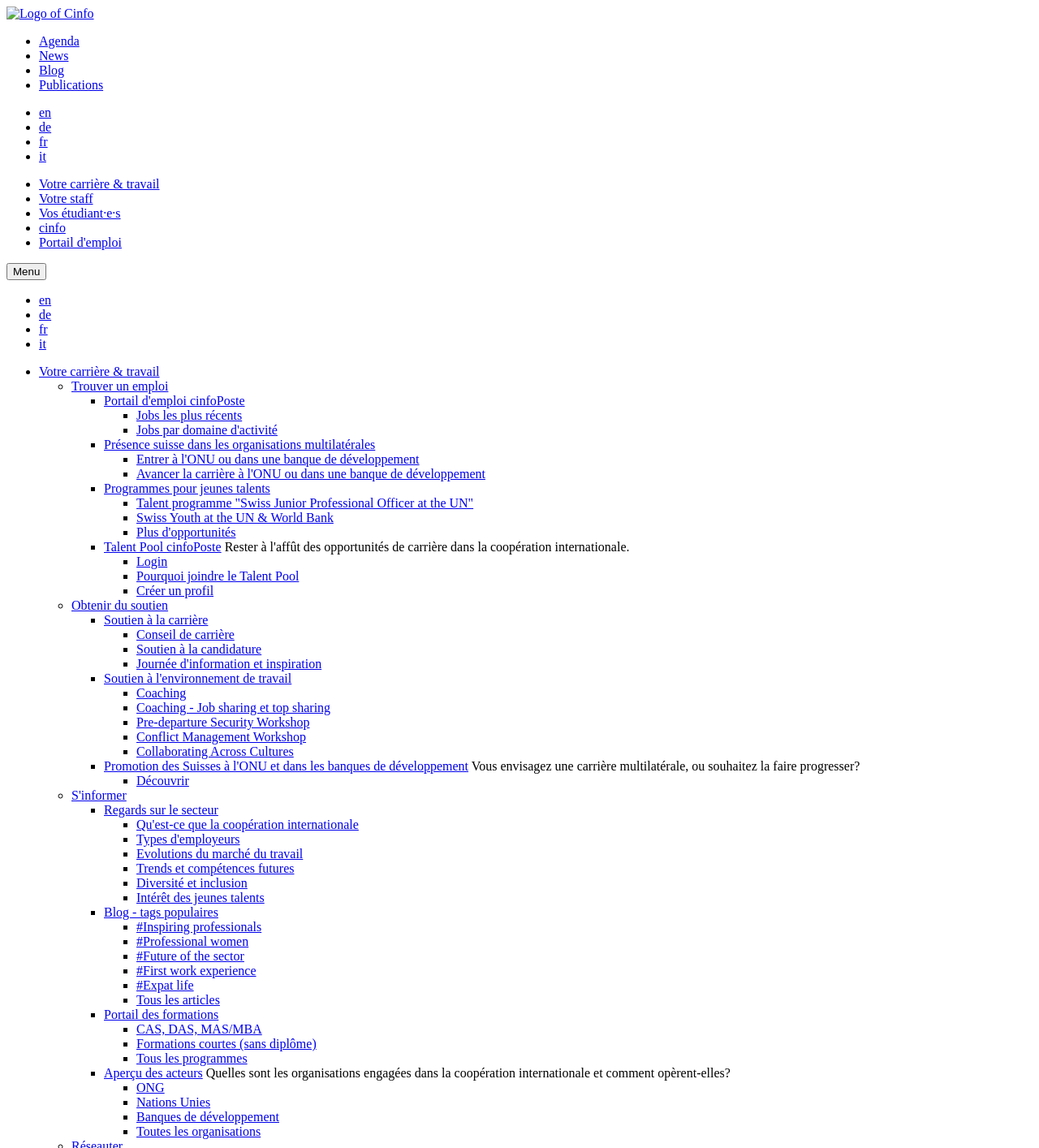Can you provide the bounding box coordinates for the element that should be clicked to implement the instruction: "Click on 'CAFI works hard to repair dented image'"?

None